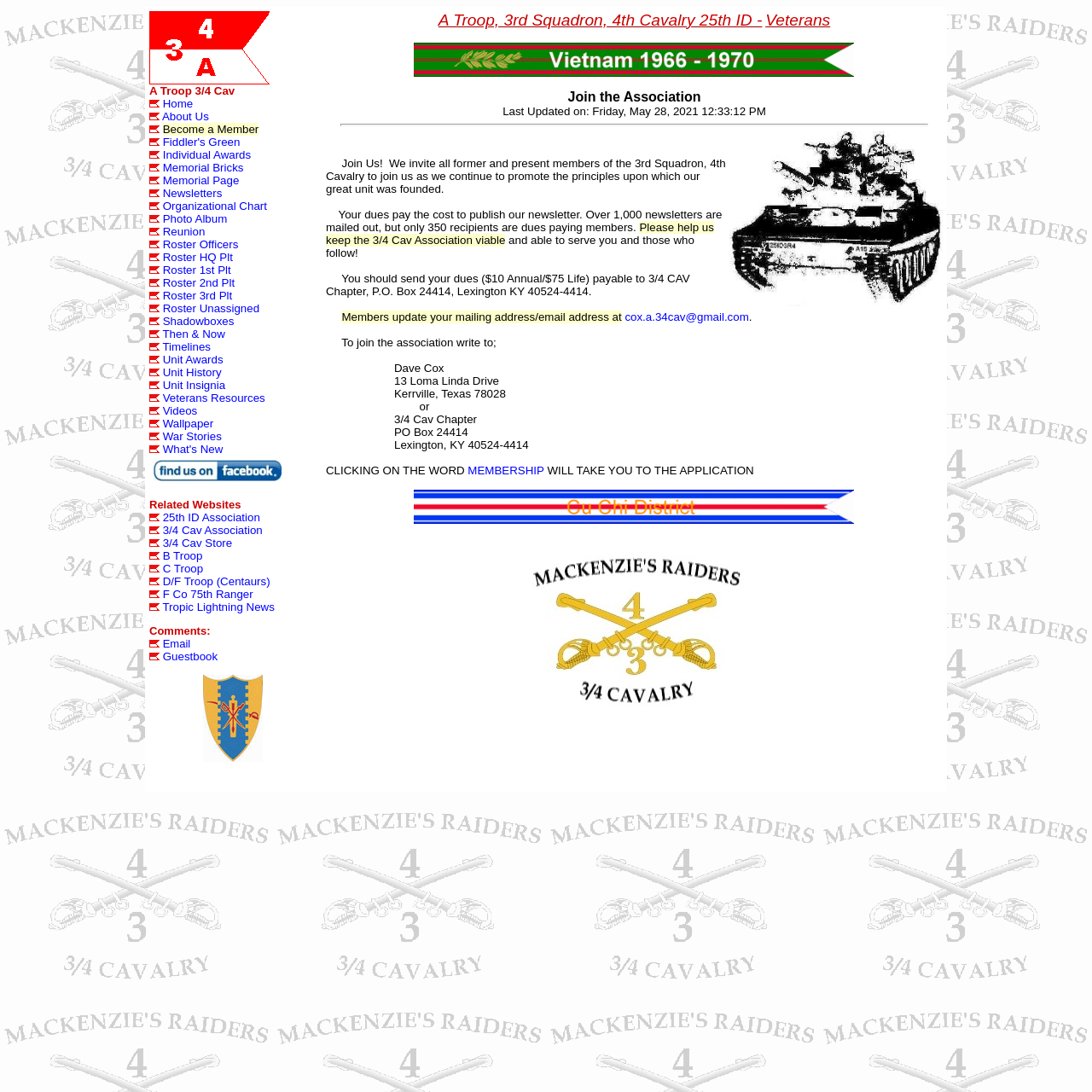Determine the bounding box coordinates of the section to be clicked to follow the instruction: "Send an email". The coordinates should be given as four float numbers between 0 and 1, formatted as [left, top, right, bottom].

[0.149, 0.584, 0.174, 0.596]